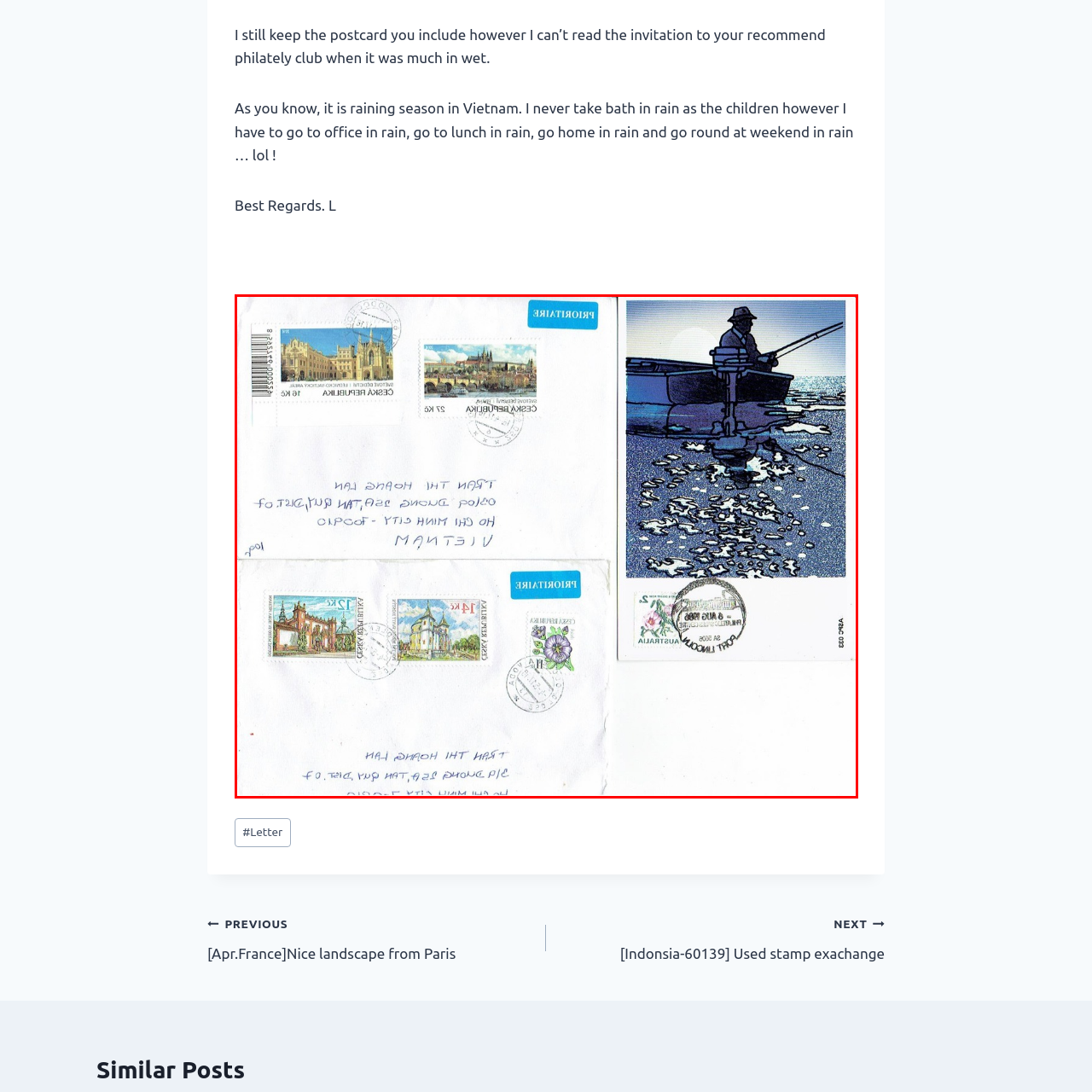What is the origin of the stamps on the envelopes?
Analyze the image marked by the red bounding box and respond with an in-depth answer considering the visual clues.

The two postal envelopes are visible, each adorned with colorful stamps, and these stamps showcase historic landmarks and nature, indicating that they are from the Czech Republic.